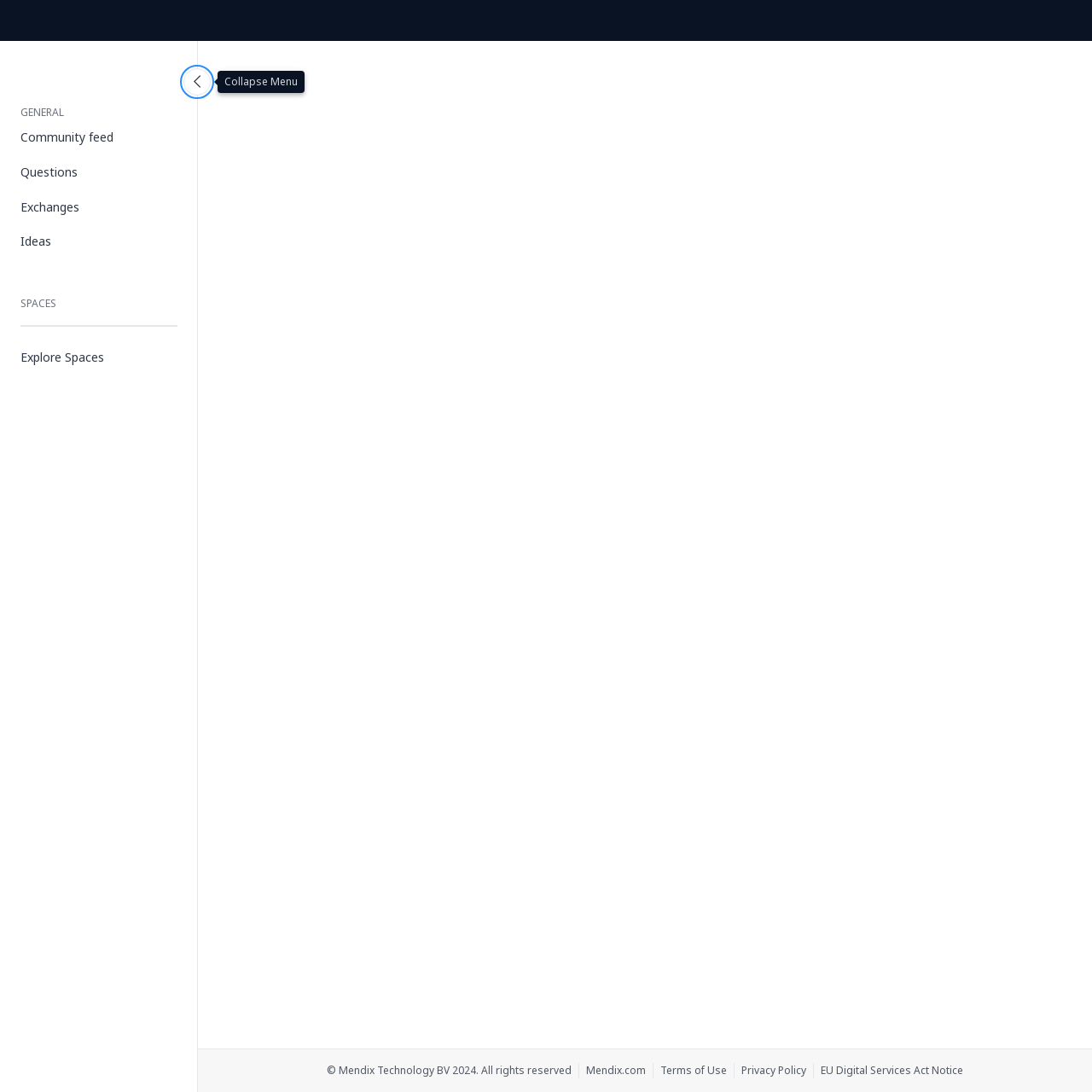How many footer links are there?
Using the screenshot, give a one-word or short phrase answer.

4